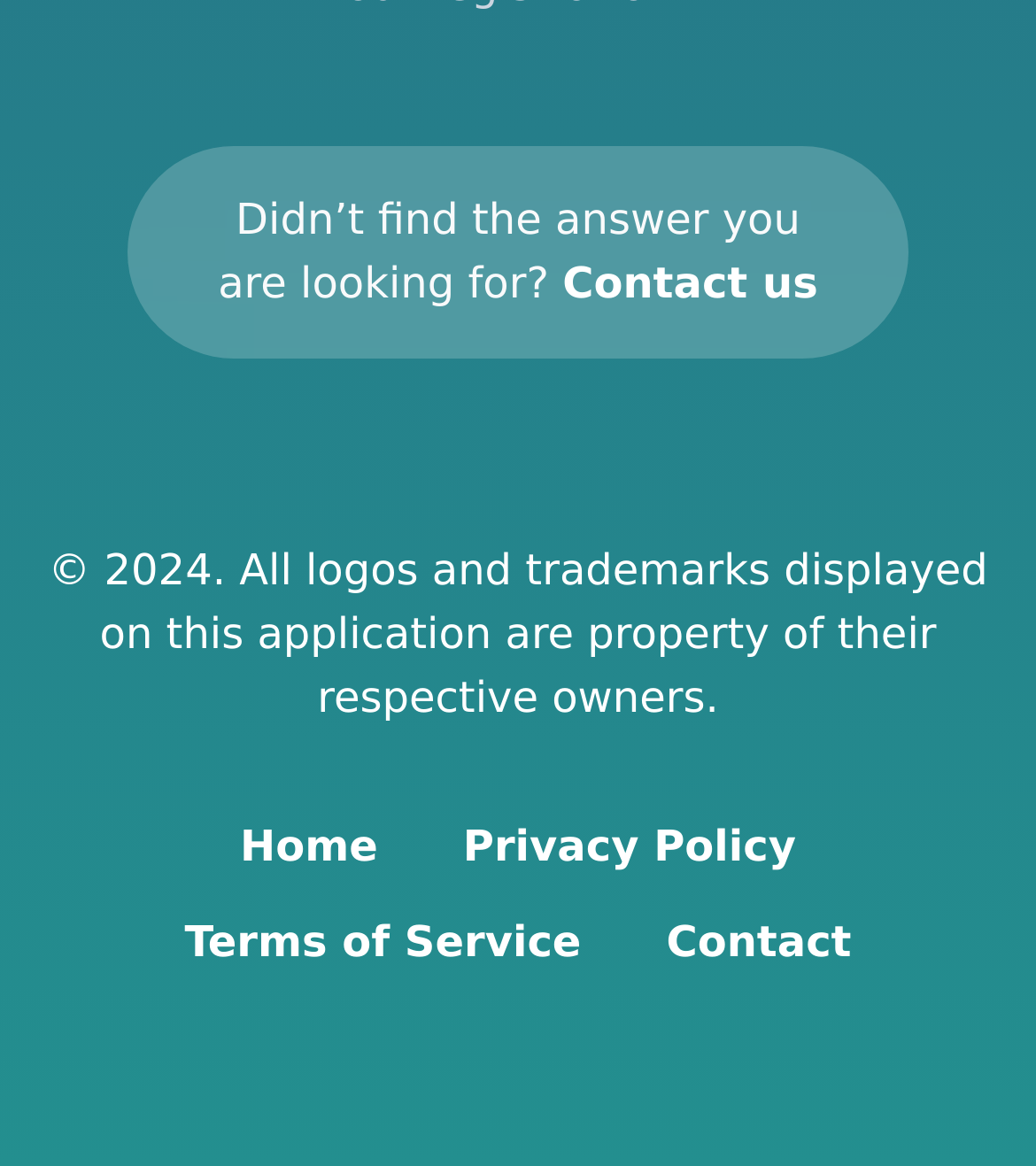Identify the coordinates of the bounding box for the element described below: "Contact". Return the coordinates as four float numbers between 0 and 1: [left, top, right, bottom].

[0.643, 0.785, 0.822, 0.828]